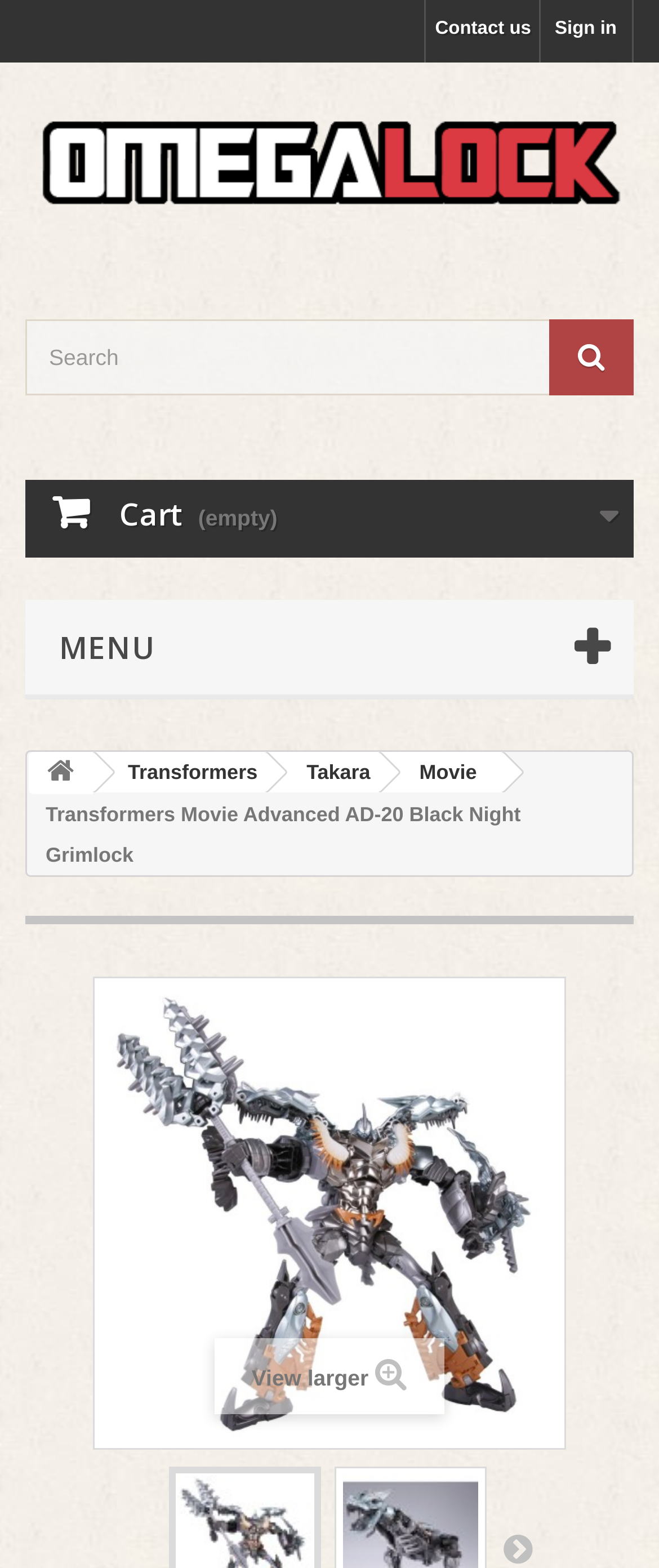What is the status of the cart?
Using the image, give a concise answer in the form of a single word or short phrase.

Empty